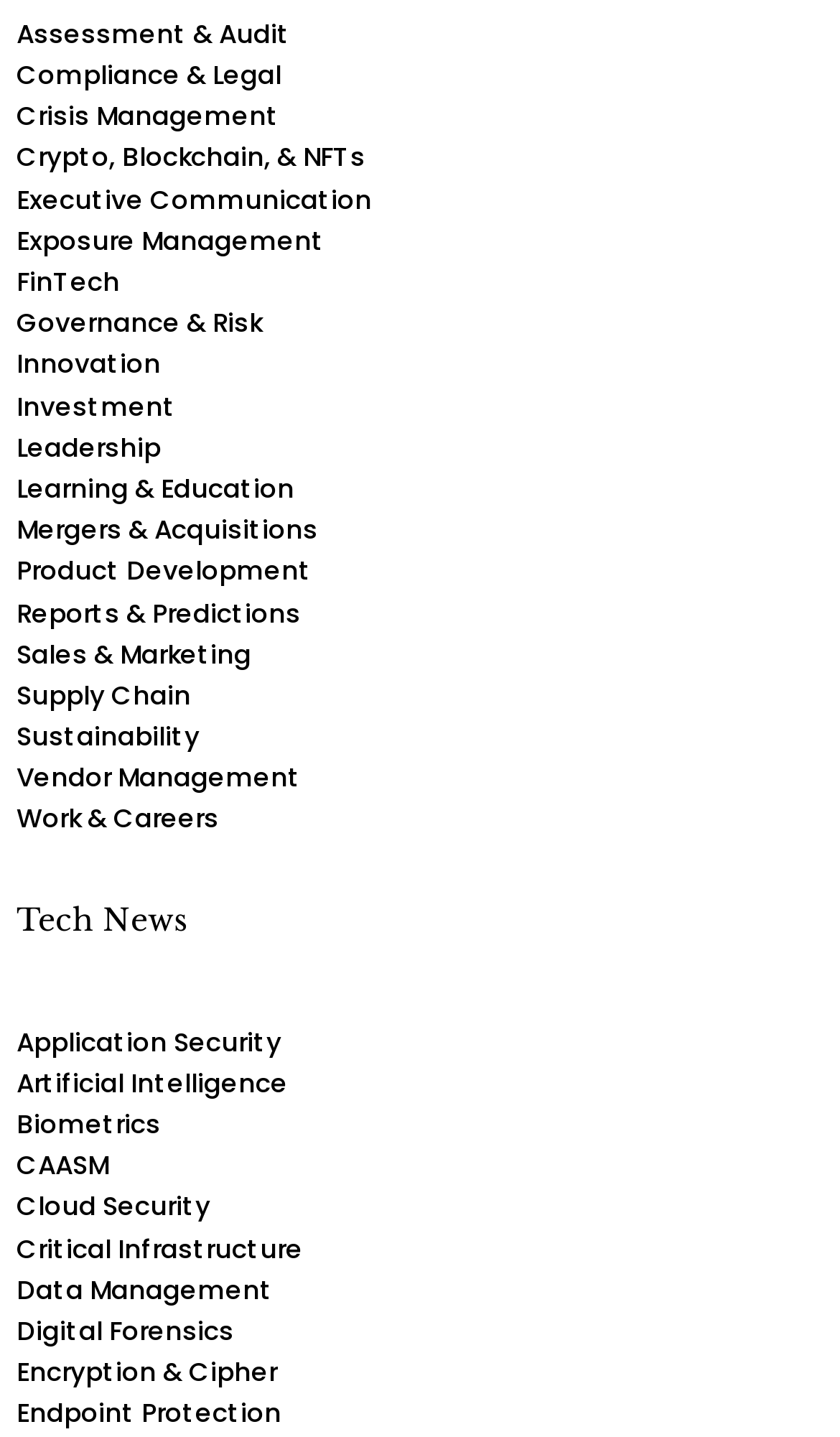Answer the following inquiry with a single word or phrase:
Are there any headings on the webpage besides 'Tech News'?

No